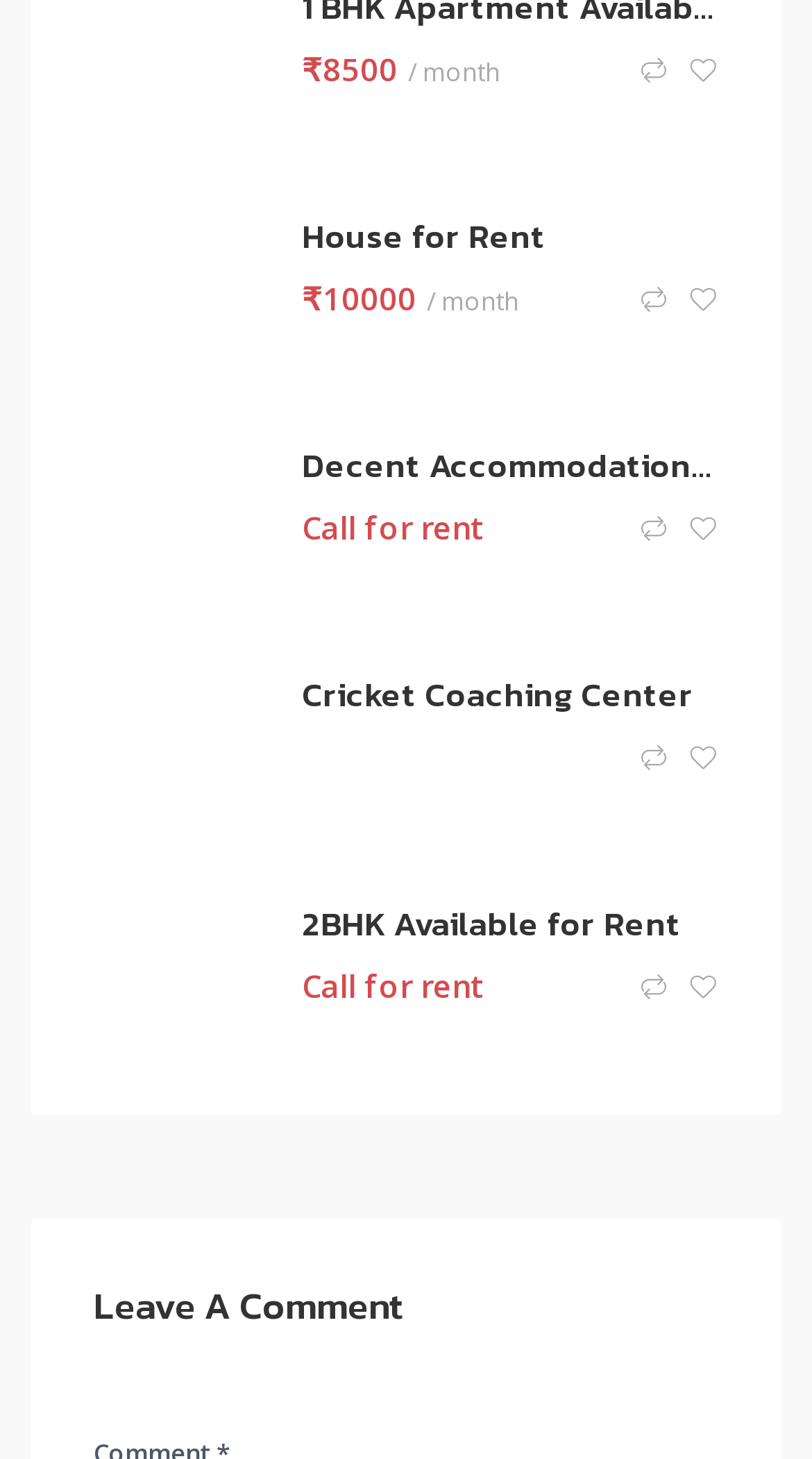Based on the provided description, "parent_node: 2BHK Available for Rent", find the bounding box of the corresponding UI element in the screenshot.

[0.115, 0.6, 0.321, 0.714]